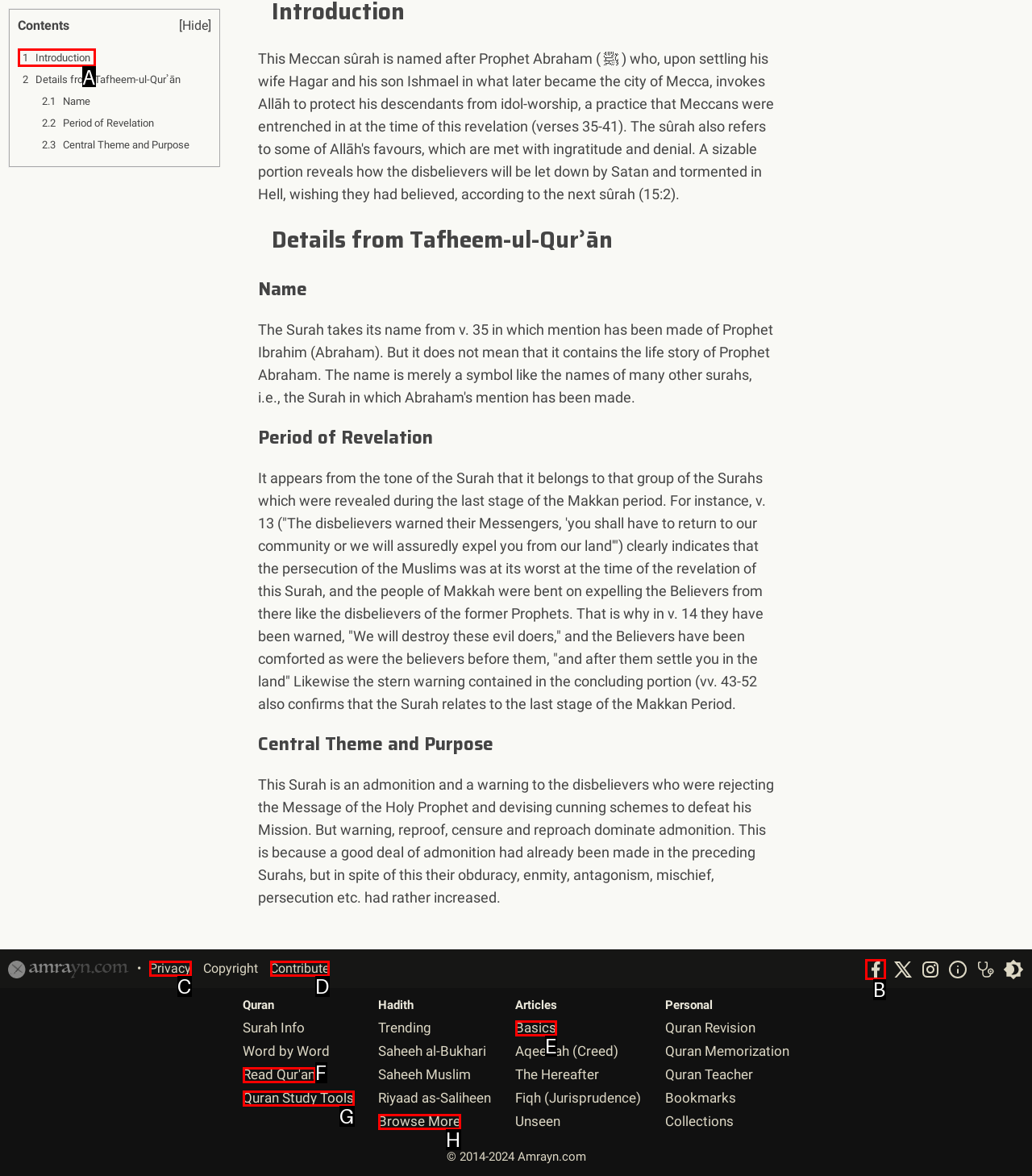Identify the correct letter of the UI element to click for this task: Follow us on Facebook
Respond with the letter from the listed options.

B